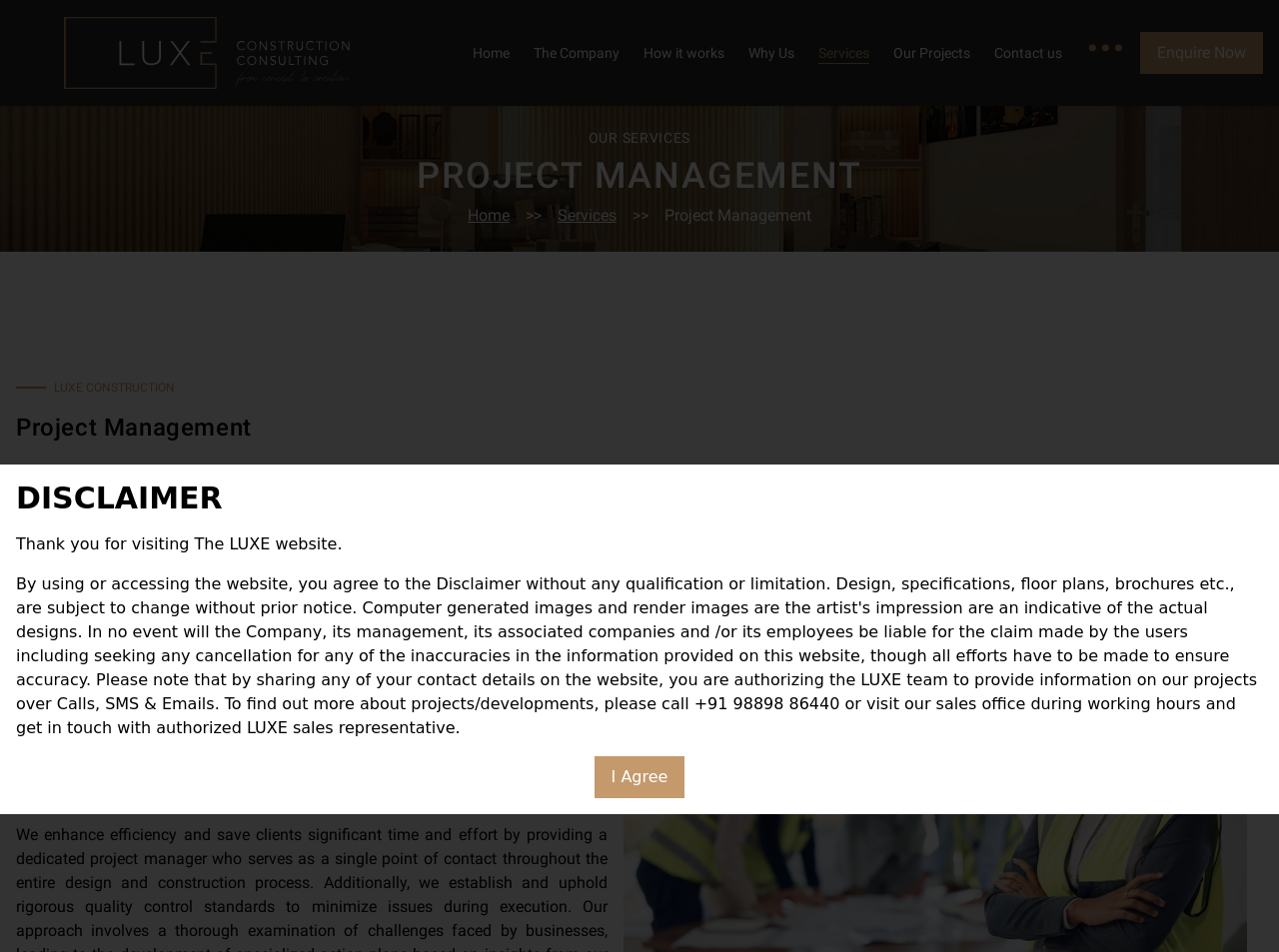Create an elaborate caption that covers all aspects of the webpage.

The webpage is about Lux Construction Consulting, a company that provides construction solutions. At the top, there is a header section with a logo image on the left and a navigation menu on the right, consisting of links to different pages such as "Home", "The Company", "How it works", "Why Us", "Services", "Our Projects", and "Contact us". There is also a button with three dots on the right side of the navigation menu.

Below the header section, there is a large background image that spans the entire width of the page. On top of this image, there is a section with a heading "OUR SERVICES" and a subheading "PROJECT MANAGEMENT". This section has a link to "Home" and a text ">>" followed by "Services" and "Project Management".

To the left of this section, there is a heading "LUXE CONSTRUCTION" and another heading "Project Management" below it. The main content of the page is a paragraph of text that describes the company's project management services, including aligning stakeholders, overseeing efforts, and addressing challenges promptly.

Below this paragraph, there are three sections with headings "Project Management", "Timely and Budget Inclusive Deliveries", and "Timely Risk Mitigation". Each section has a paragraph of text that describes the company's services in more detail.

At the bottom of the page, there is a dialog box with a heading "DISCLAIMER" and a paragraph of text that thanks the user for visiting the website. There is also a button "I Agree" at the bottom of the dialog box.